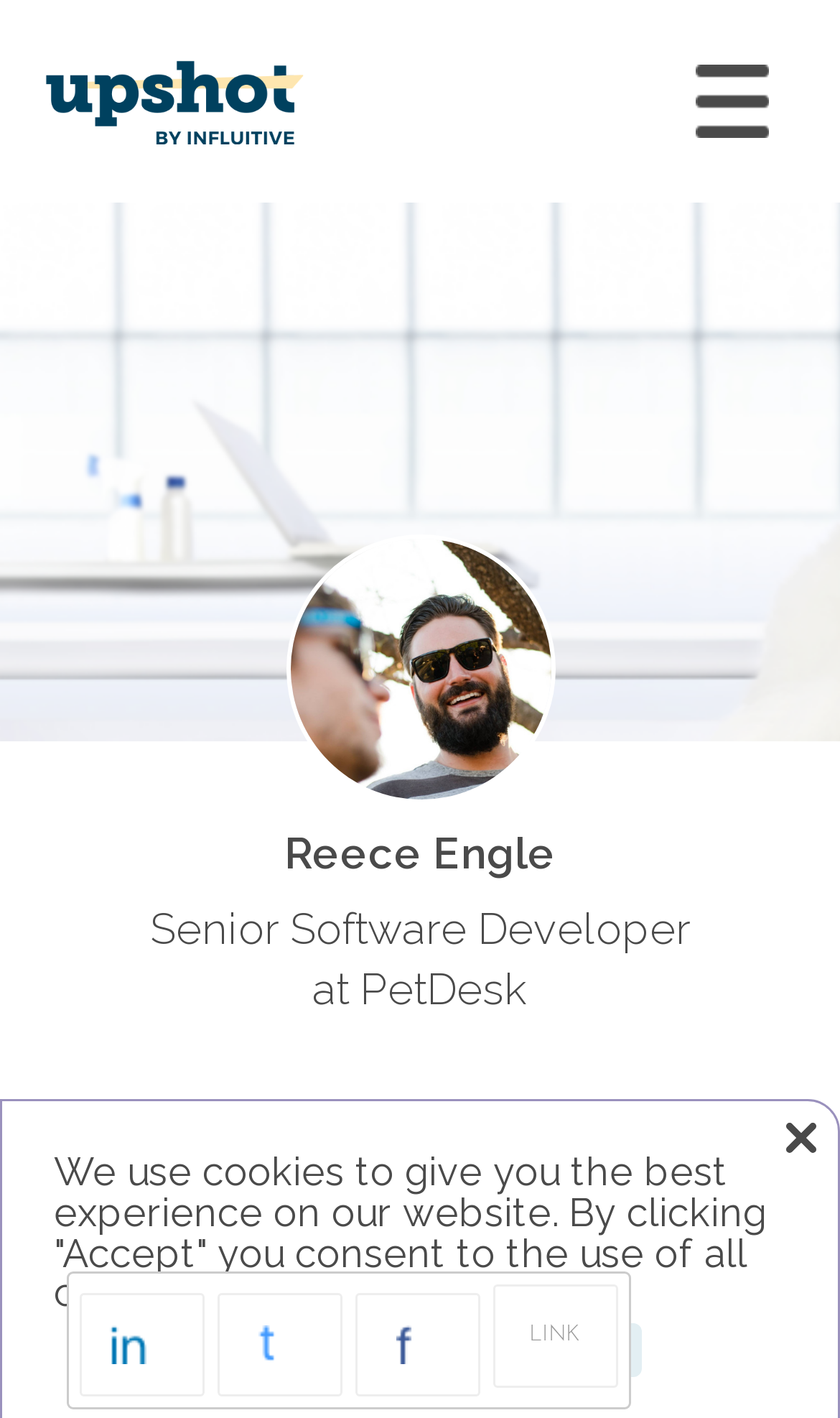Present a detailed account of what is displayed on the webpage.

The webpage is titled "Goodbye Sleepless Nights: De-Risking Deployments with Feature Flags". At the top of the page, there is a banner with a cookie consent message, "We use cookies to give you the best experience on our website. By clicking "Accept" you consent to the use of all cookies." Below this message, there are two buttons, "Accept" and "Reject", positioned side by side.

On the top-left corner of the page, there is a logo, represented by an image, which is linked to another webpage. Next to the logo, there is a button labeled "Toggle navigation" that controls a navigation menu.

Below the logo and navigation button, there is a section featuring a speaker, Reece Engle, who is a Senior Software Developer at PetDesk. His name and title are displayed prominently, along with a company logo.

On the bottom of the page, there are four social media links, each represented by an image, positioned horizontally. These links are followed by a button labeled "LINK".

The webpage also features a meta description that discusses the unpredictability of development and how software engineers plan and patch software.